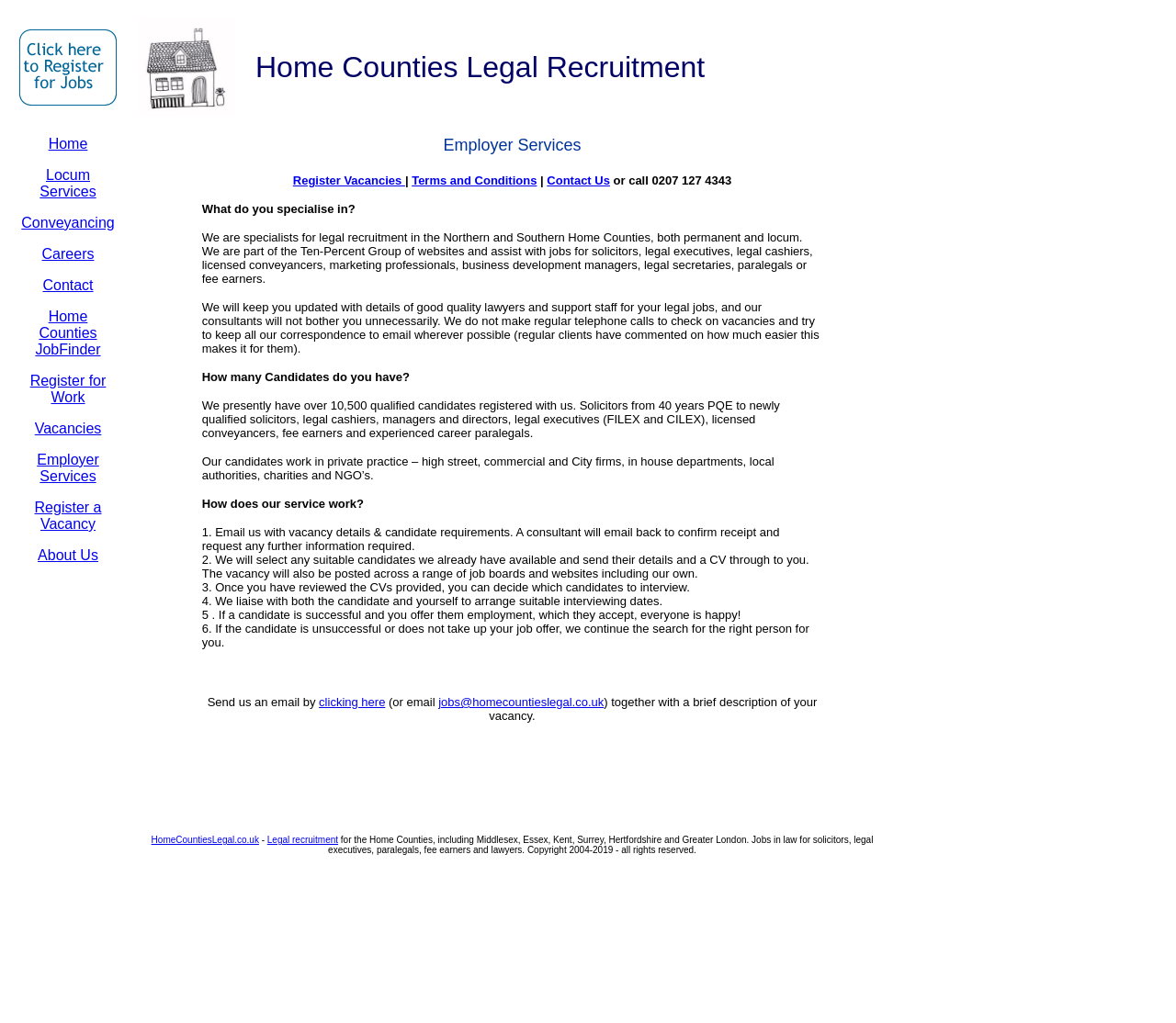How many qualified candidates are registered with the website?
Answer the question based on the image using a single word or a brief phrase.

Over 10,500